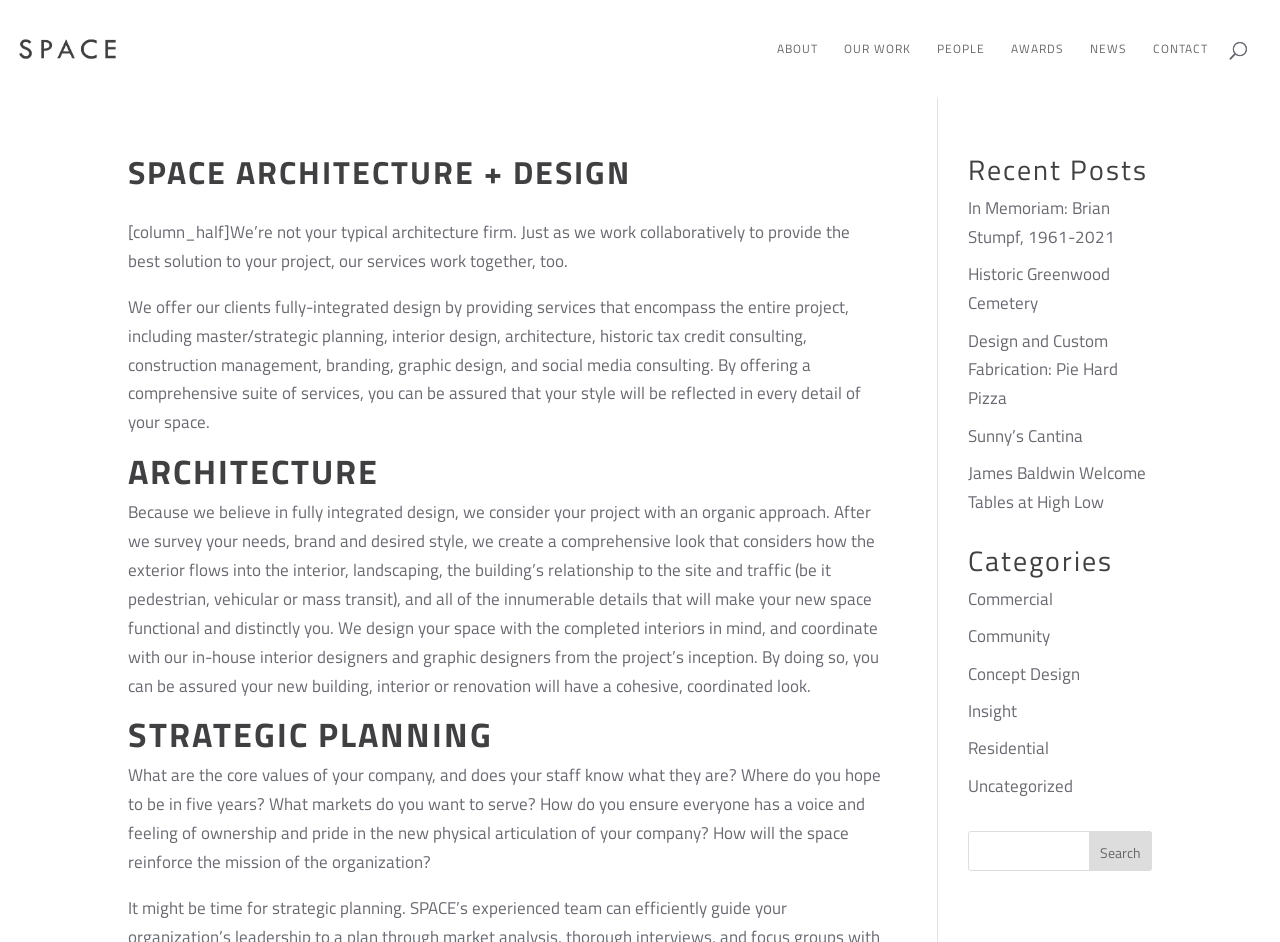Provide a thorough description of the webpage's content and layout.

The webpage is about SPACE Architecture + Design, a firm that offers fully-integrated design services. At the top left, there is a logo image with the company name "SPACE Architects + Designers + Builders" next to it. Below the logo, there are six navigation links: "ABOUT", "OUR WORK", "PEOPLE", "AWARDS", "NEWS", and "CONTACT", aligned horizontally across the top of the page.

The main content area is divided into two columns. The left column has a heading "SPACE ARCHITECTURE + DESIGN" followed by two paragraphs of text that describe the company's approach to design and its services. Below the text, there are three headings: "ARCHITECTURE", "STRATEGIC PLANNING", and each is followed by a paragraph of text that explains the company's approach to these services.

The right column has a heading "Recent Posts" followed by five links to recent news articles or blog posts. Below the recent posts, there is a heading "Categories" followed by eight links to different categories of content, such as "Commercial", "Community", and "Residential". At the bottom of the right column, there is a search bar with a text box and a "Search" button.

Overall, the webpage has a clean and organized layout, with clear headings and concise text that describes the company's services and approach to design.